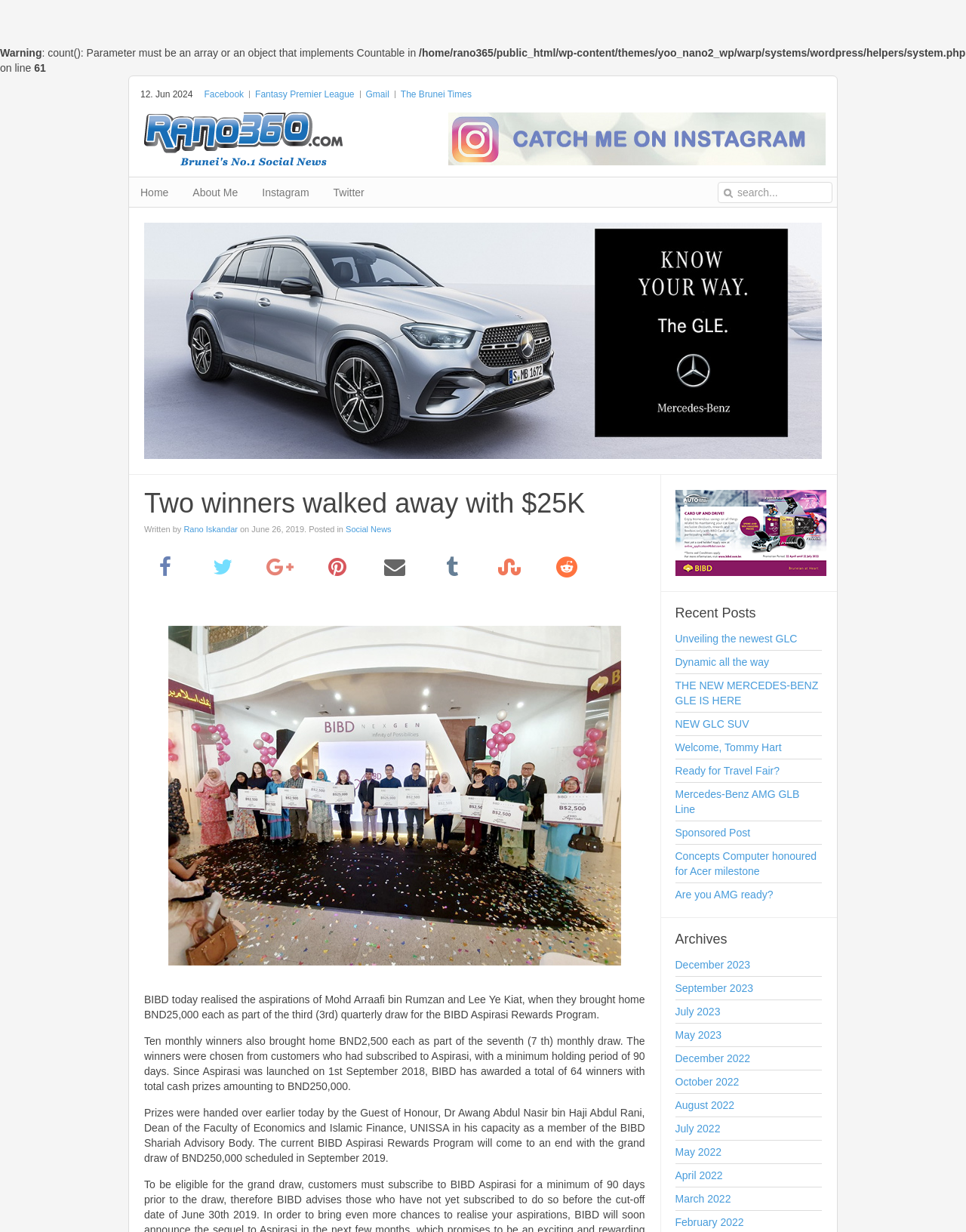Identify the bounding box coordinates of the section to be clicked to complete the task described by the following instruction: "Read the article". The coordinates should be four float numbers between 0 and 1, formatted as [left, top, right, bottom].

[0.149, 0.181, 0.851, 0.373]